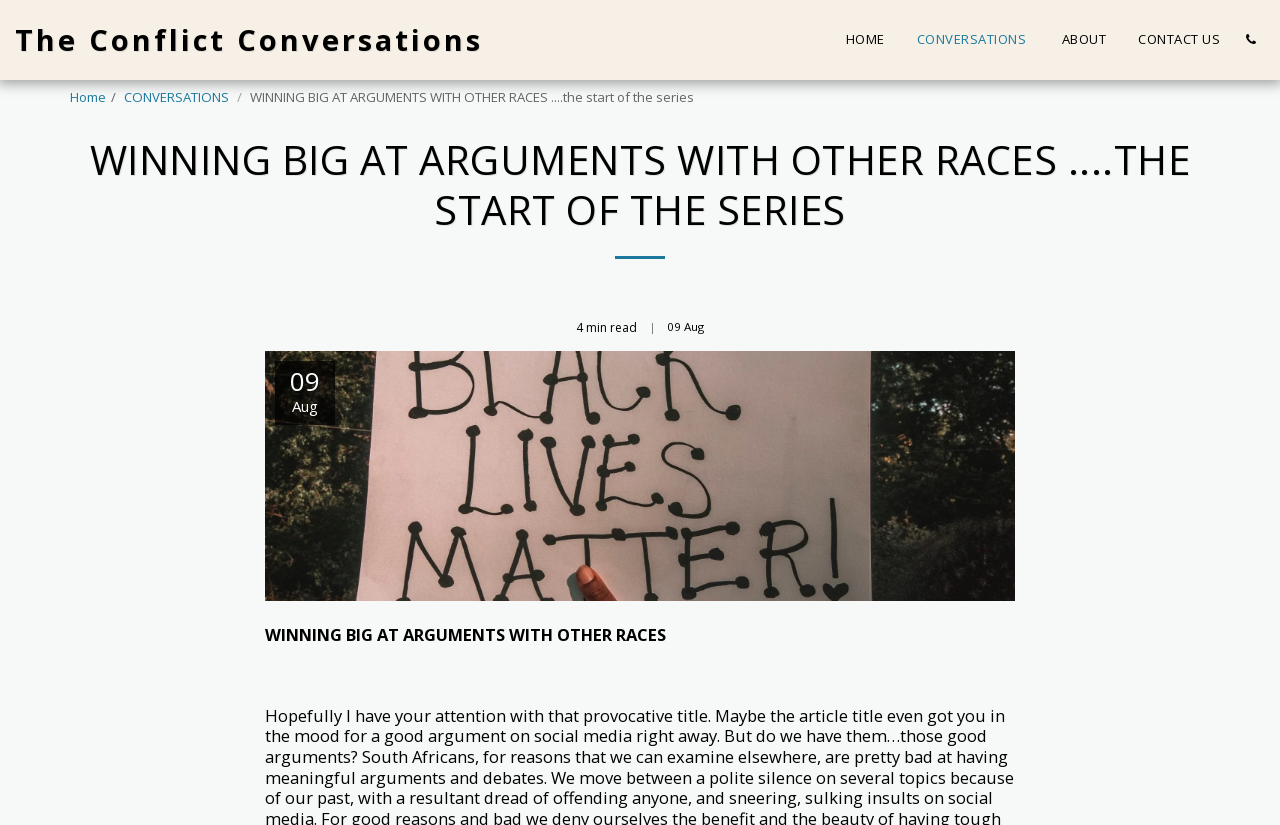Determine the bounding box coordinates of the UI element described below. Use the format (top-left x, top-left y, bottom-right x, bottom-right y) with floating point numbers between 0 and 1: Contact us

[0.877, 0.032, 0.965, 0.064]